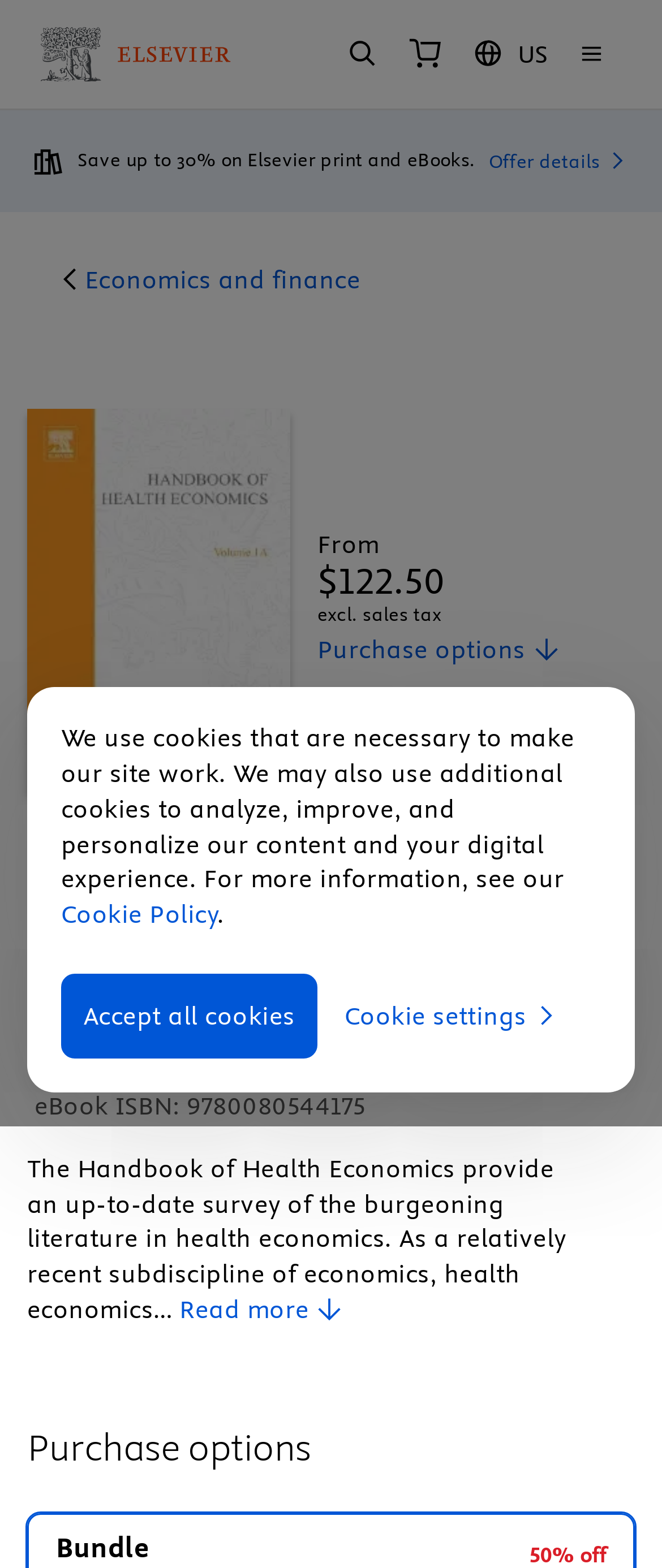Specify the bounding box coordinates of the area that needs to be clicked to achieve the following instruction: "Purchase options".

[0.479, 0.403, 0.845, 0.426]